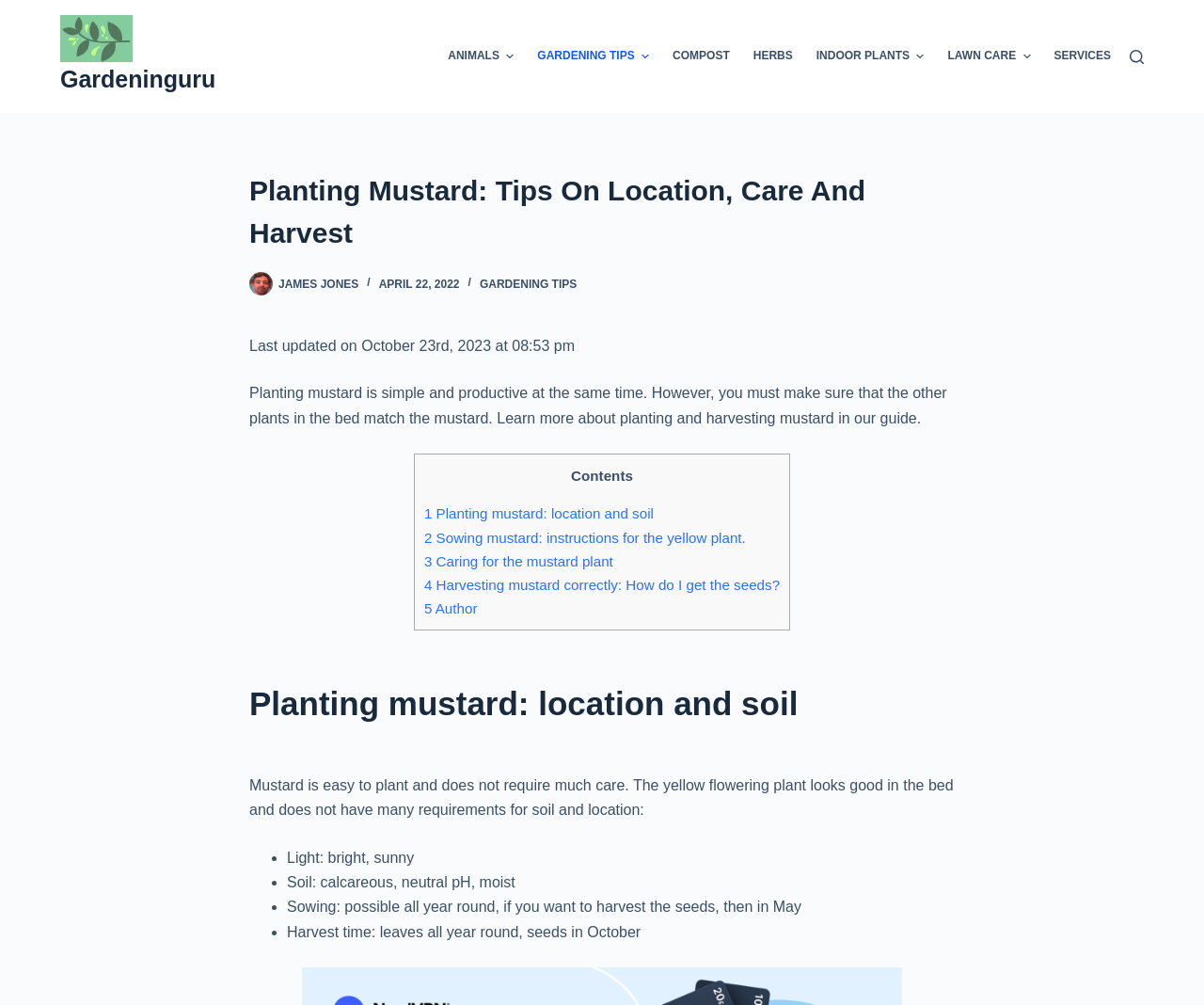Describe all the visual and textual components of the webpage comprehensively.

The webpage is about planting mustard, providing tips on location, care, and harvest. At the top, there is a navigation menu with several options, including "ANIMALS", "GARDENING TIPS", "COMPOST", "HERBS", "INDOOR PLANTS", "LAWN CARE", and "SERVICES". Below the menu, there is a search button.

The main content of the webpage is divided into sections. The first section has a heading "Planting Mustard: Tips On Location, Care And Harvest" and a brief introduction to planting mustard, mentioning that it is simple and productive, but requires matching with other plants in the bed.

Below the introduction, there is a table of contents with links to different sections, including "Planting mustard: location and soil", "Sowing mustard: instructions for the yellow plant", "Caring for the mustard plant", "Harvesting mustard correctly: How do I get the seeds?", and "Author".

The first section, "Planting mustard: location and soil", provides information on the requirements for planting mustard, including light, soil, and sowing conditions. This section is followed by a list of bullet points detailing the specific conditions, such as bright and sunny light, calcareous and neutral pH soil, and sowing possibilities throughout the year.

Throughout the webpage, there are images and icons accompanying the text, including a logo at the top and images next to the menu items. The overall layout is organized and easy to follow, with clear headings and concise text.